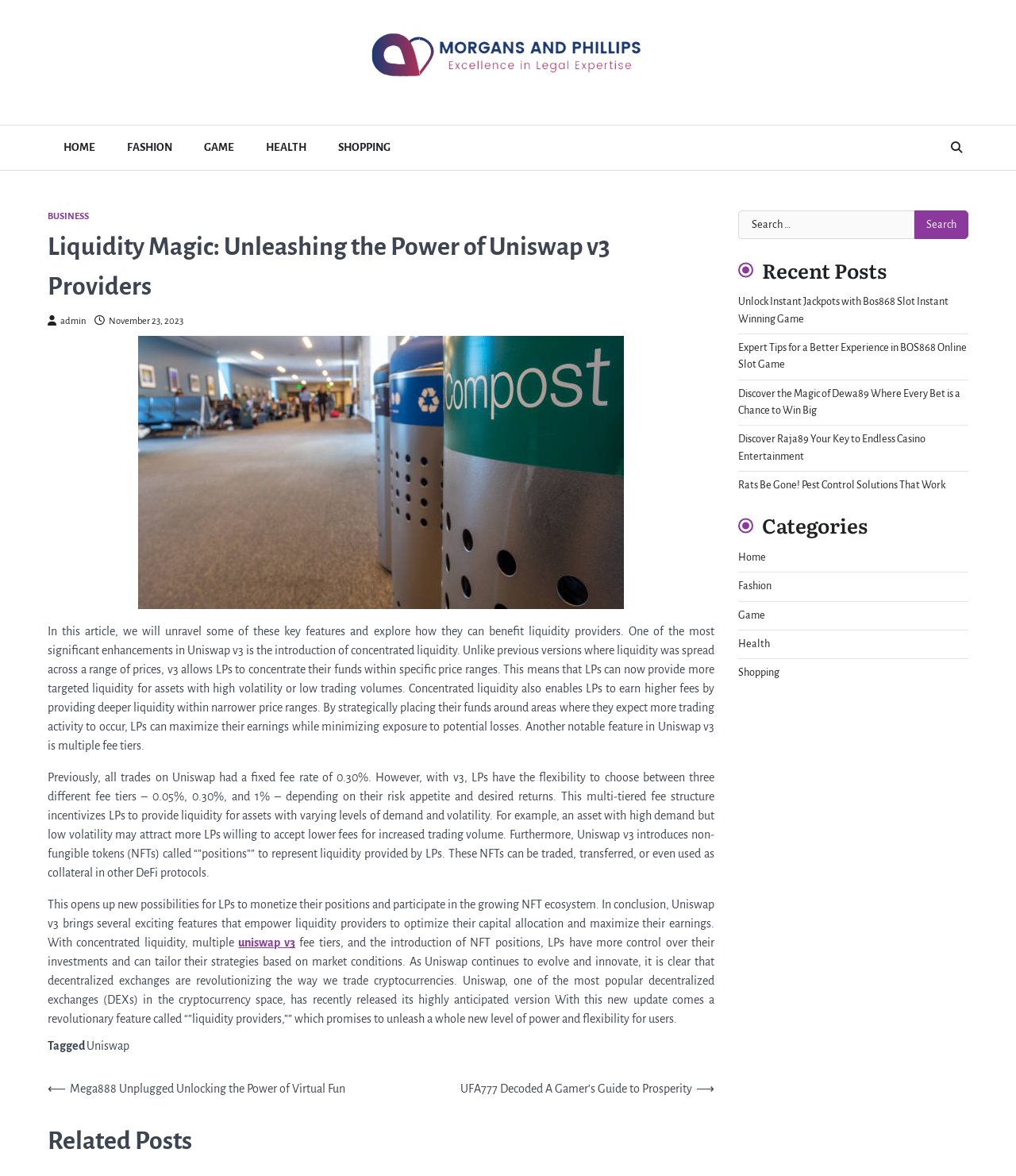What is represented by the NFTs called 'positions' in Uniswap v3?
Could you answer the question in a detailed manner, providing as much information as possible?

According to the article, Uniswap v3 introduces non-fungible tokens (NFTs) called 'positions' to represent the liquidity provided by liquidity providers, which can be traded, transferred, or used as collateral in other DeFi protocols.